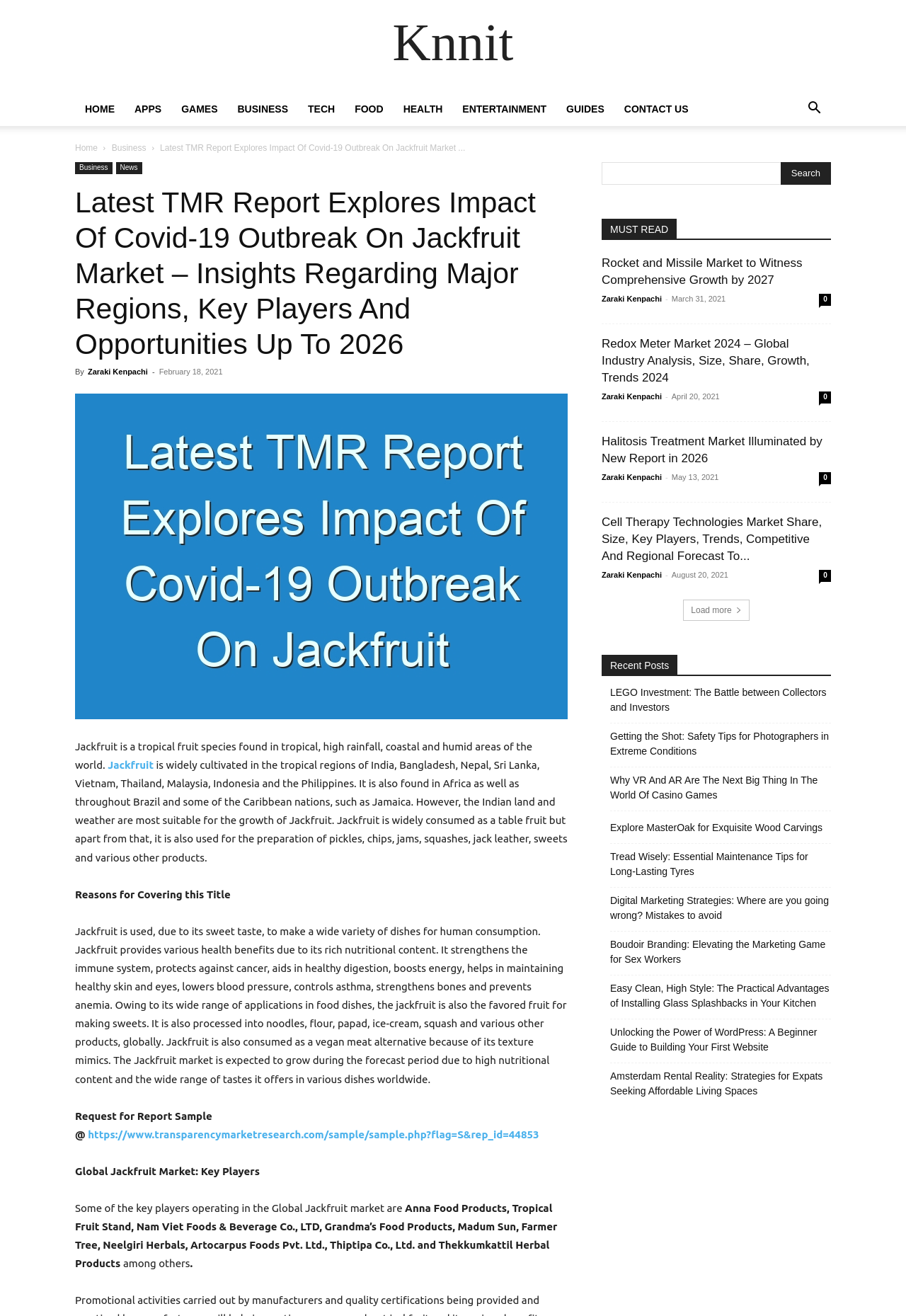Identify the bounding box coordinates of the specific part of the webpage to click to complete this instruction: "Load more posts".

[0.754, 0.456, 0.827, 0.472]